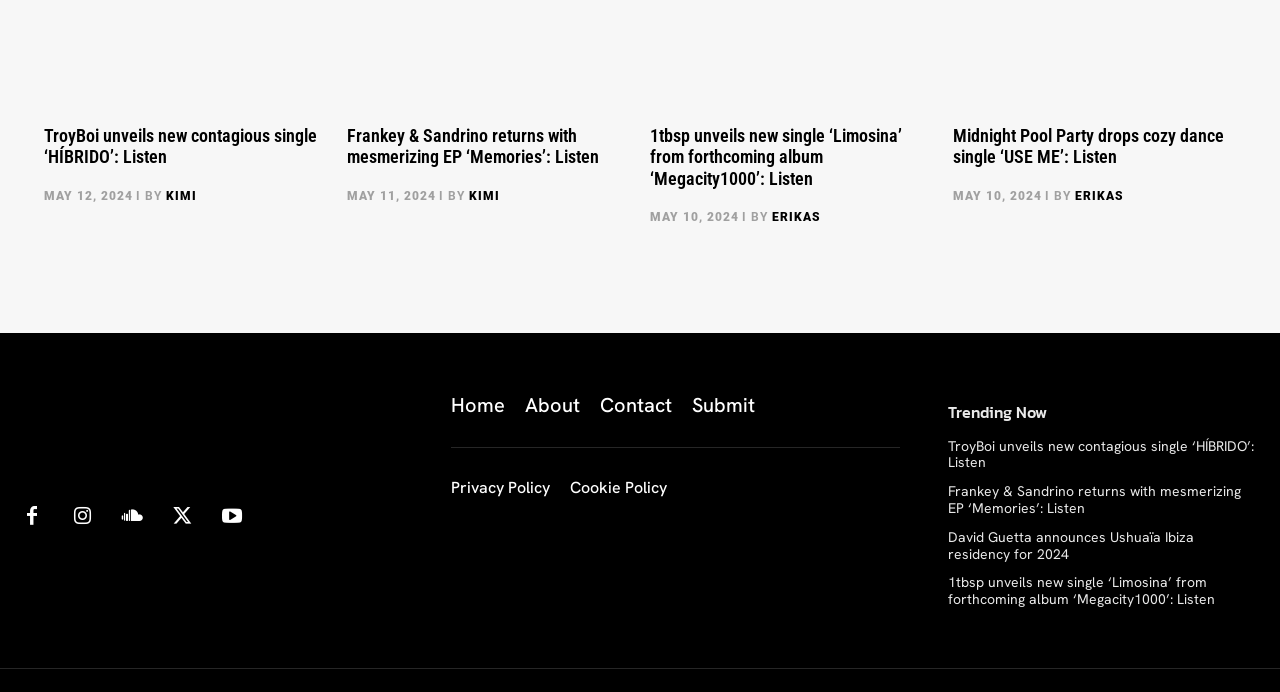Respond to the question below with a single word or phrase: What is the date of the second article?

MAY 11, 2024